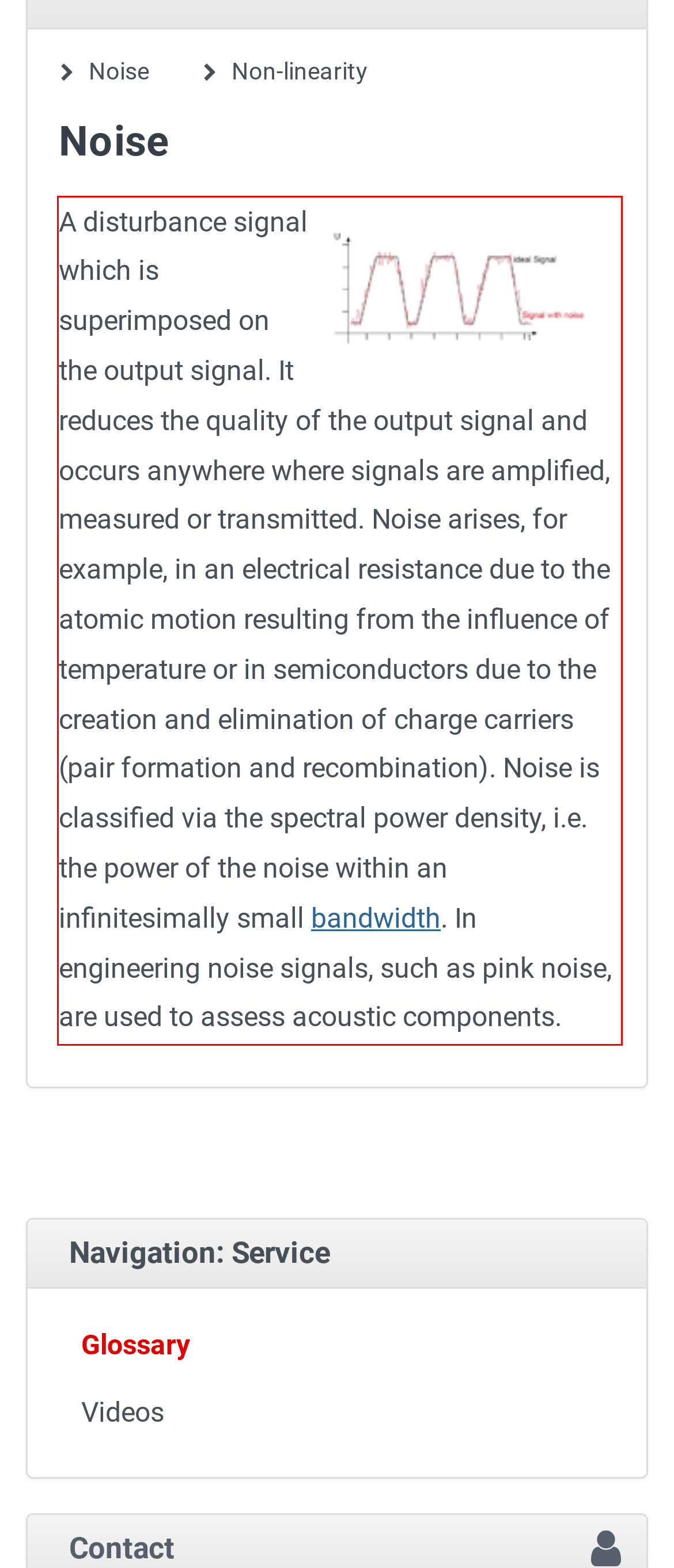Analyze the red bounding box in the provided webpage screenshot and generate the text content contained within.

A disturbance signal which is superimposed on the output signal. It reduces the quality of the output signal and occurs anywhere where signals are amplified, measured or transmitted. Noise arises, for example, in an electrical resistance due to the atomic motion resulting from the influence of temperature or in semiconductors due to the creation and elimination of charge carriers (pair formation and recombination). Noise is classified via the spectral power density, i.e. the power of the noise within an infinitesimally small bandwidth. In engineering noise signals, such as pink noise, are used to assess acoustic components.